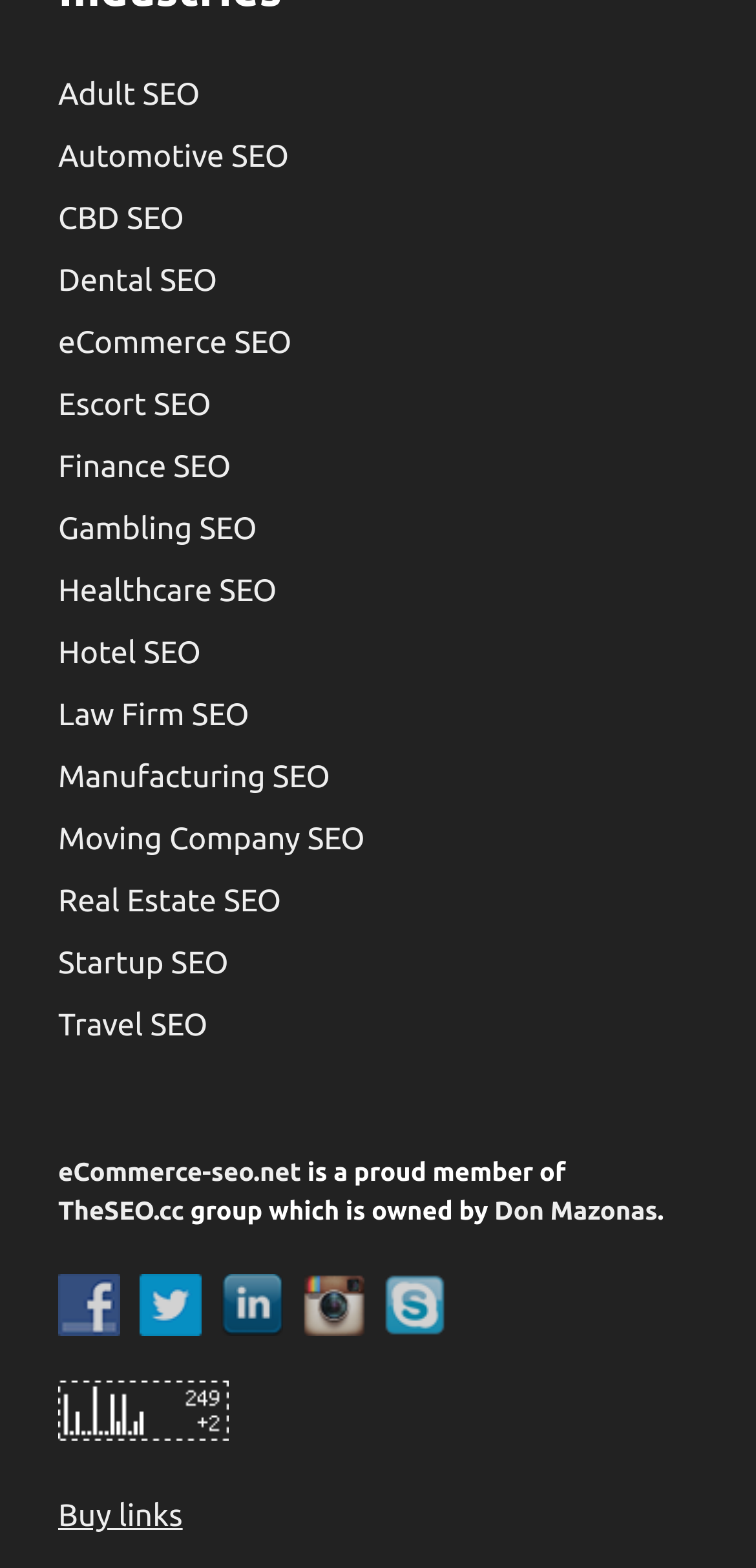Refer to the image and answer the question with as much detail as possible: How many SEO services are listed on the webpage?

I counted the number of link elements that list different SEO services, such as Adult SEO, Automotive SEO, CBD SEO, and so on. There are 15 such links, indicating that eCommerce-seo.net offers 15 different SEO services.